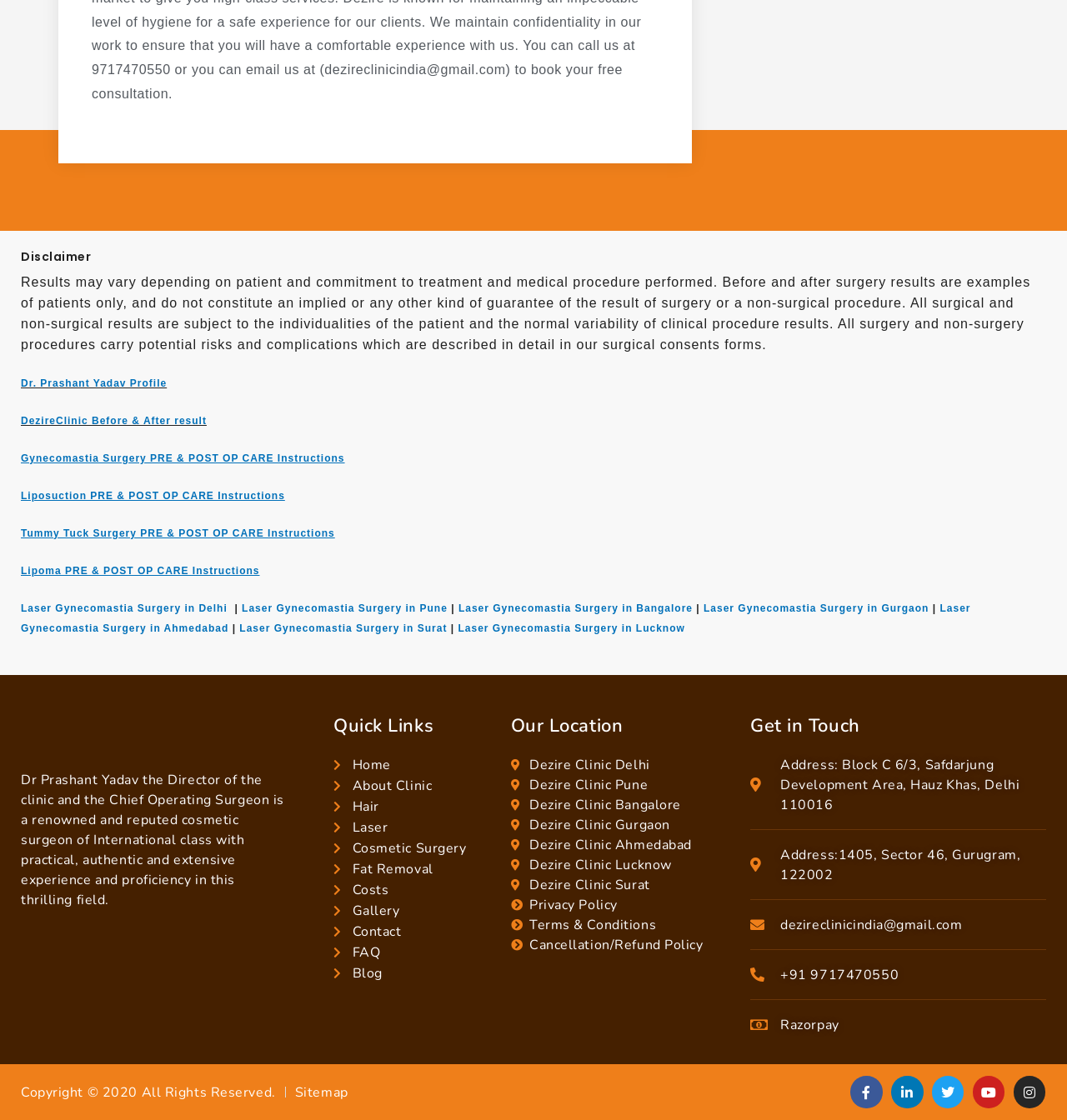Locate the UI element described as follows: "1134". Return the bounding box coordinates as four float numbers between 0 and 1 in the order [left, top, right, bottom].

None